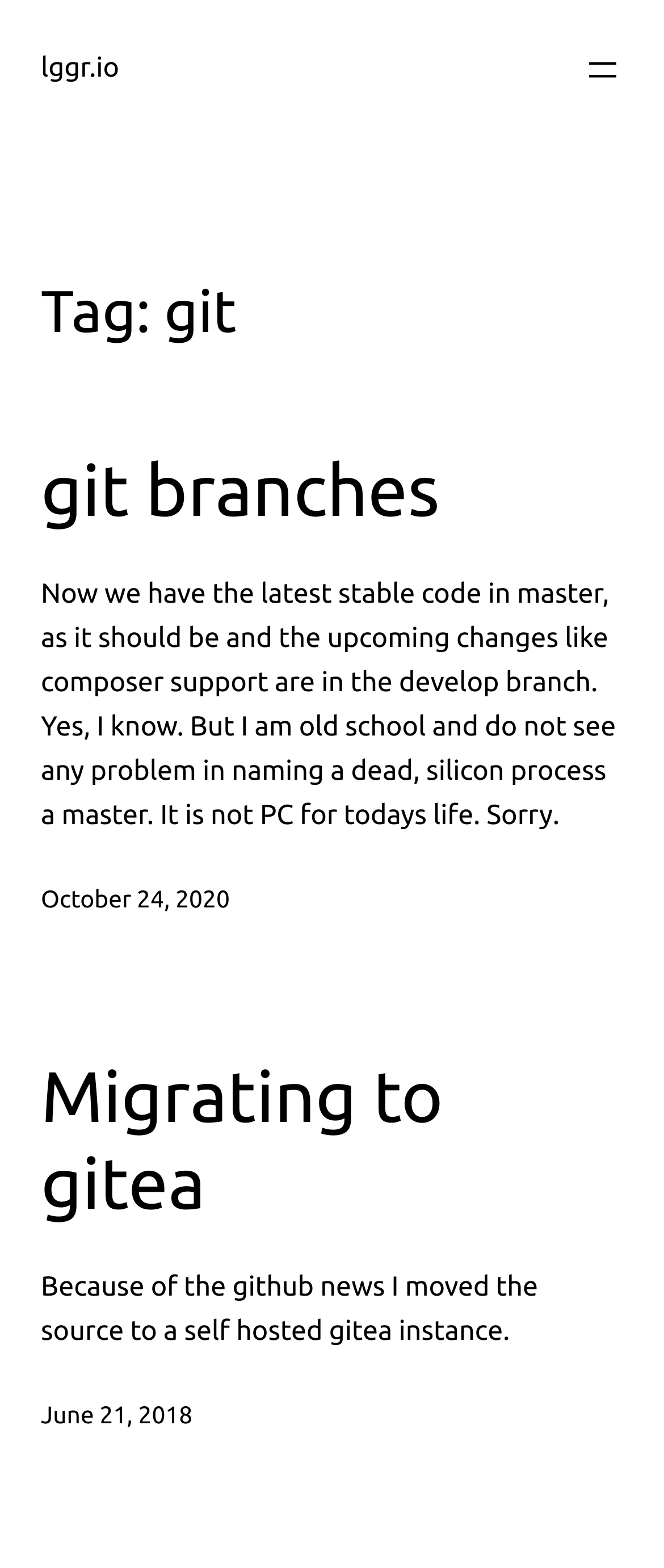What is the name of the branch with the latest stable code?
Carefully analyze the image and provide a thorough answer to the question.

According to the text, 'Now we have the latest stable code in master, as it should be and the upcoming changes like composer support are in the develop branch.', the branch with the latest stable code is master.